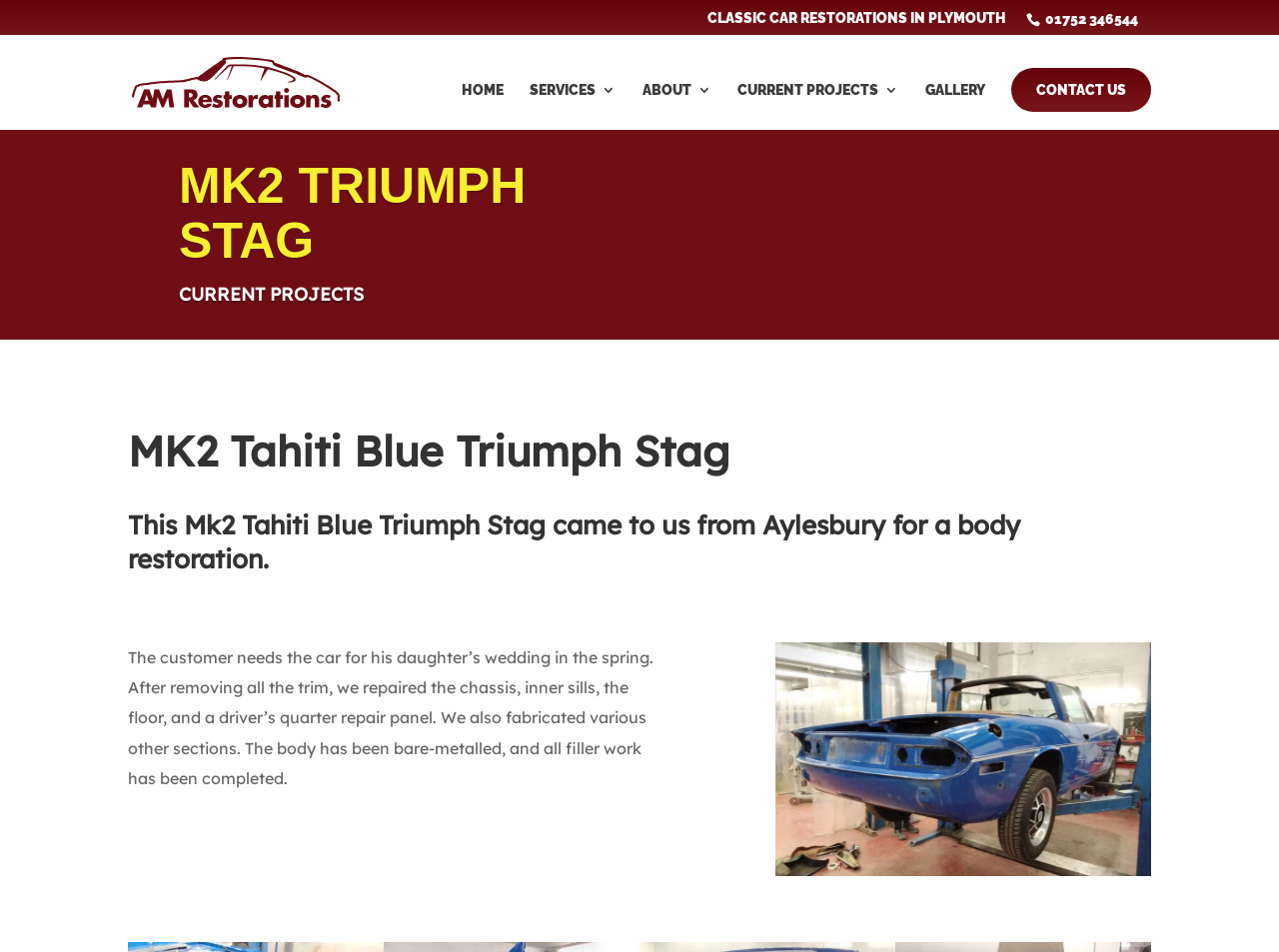Identify the bounding box coordinates of the region I need to click to complete this instruction: "Read the 'SIGNIFICANCE AND SENSIBILITY OF OUTSIDE GARDEN PLANT' article".

None